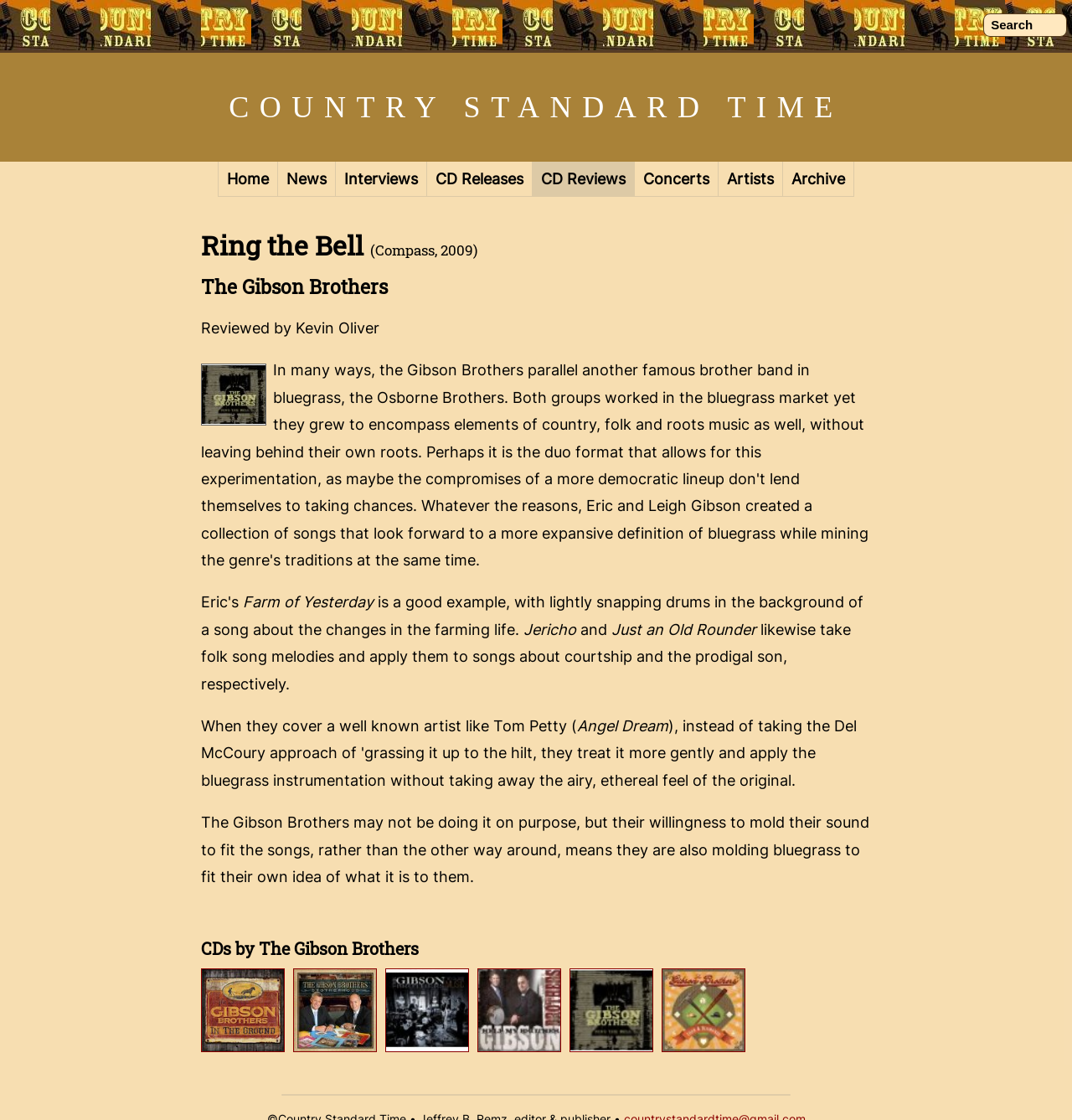Respond to the question with just a single word or phrase: 
How many CDs are listed by The Gibson Brothers?

6